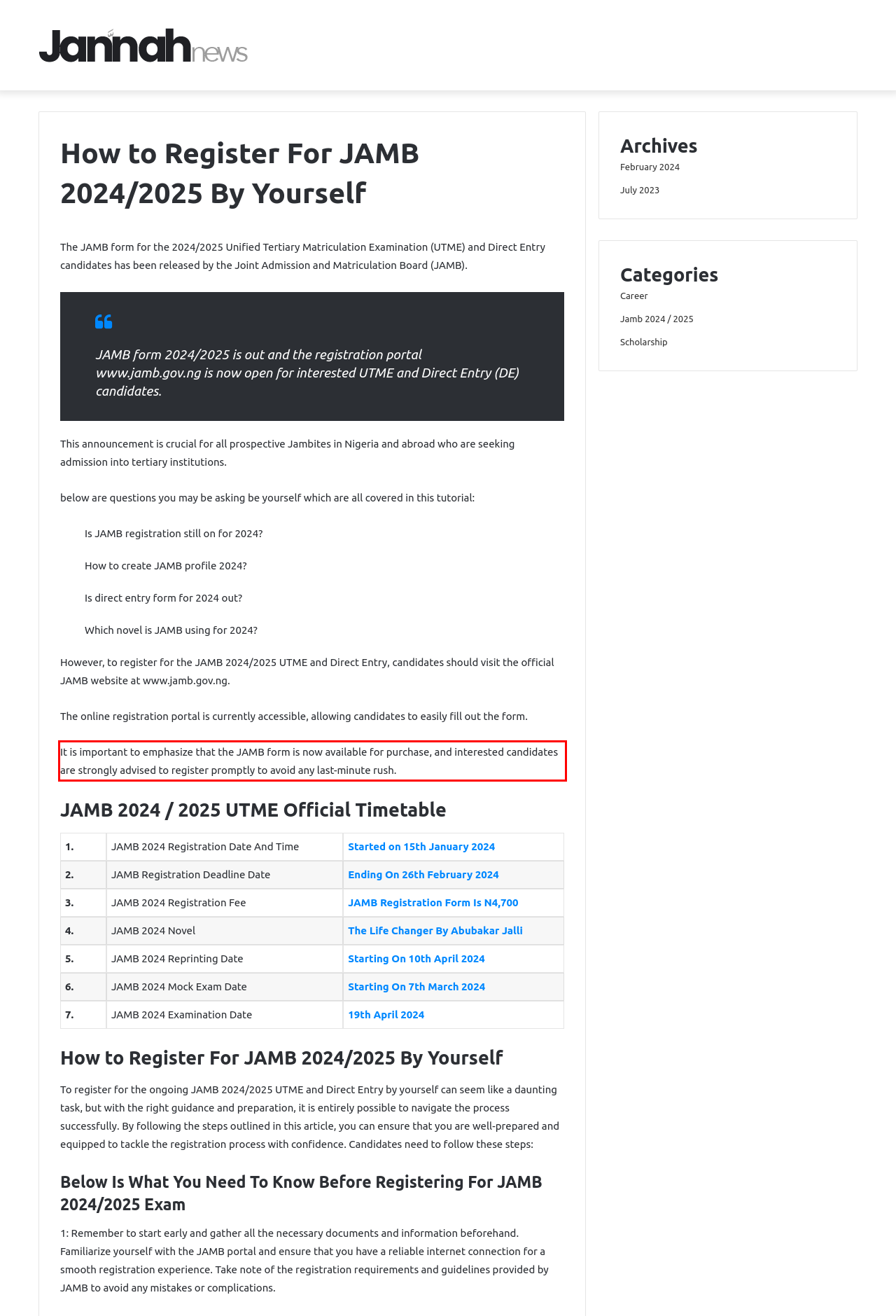You have a screenshot of a webpage where a UI element is enclosed in a red rectangle. Perform OCR to capture the text inside this red rectangle.

It is important to emphasize that the JAMB form is now available for purchase, and interested candidates are strongly advised to register promptly to avoid any last-minute rush.